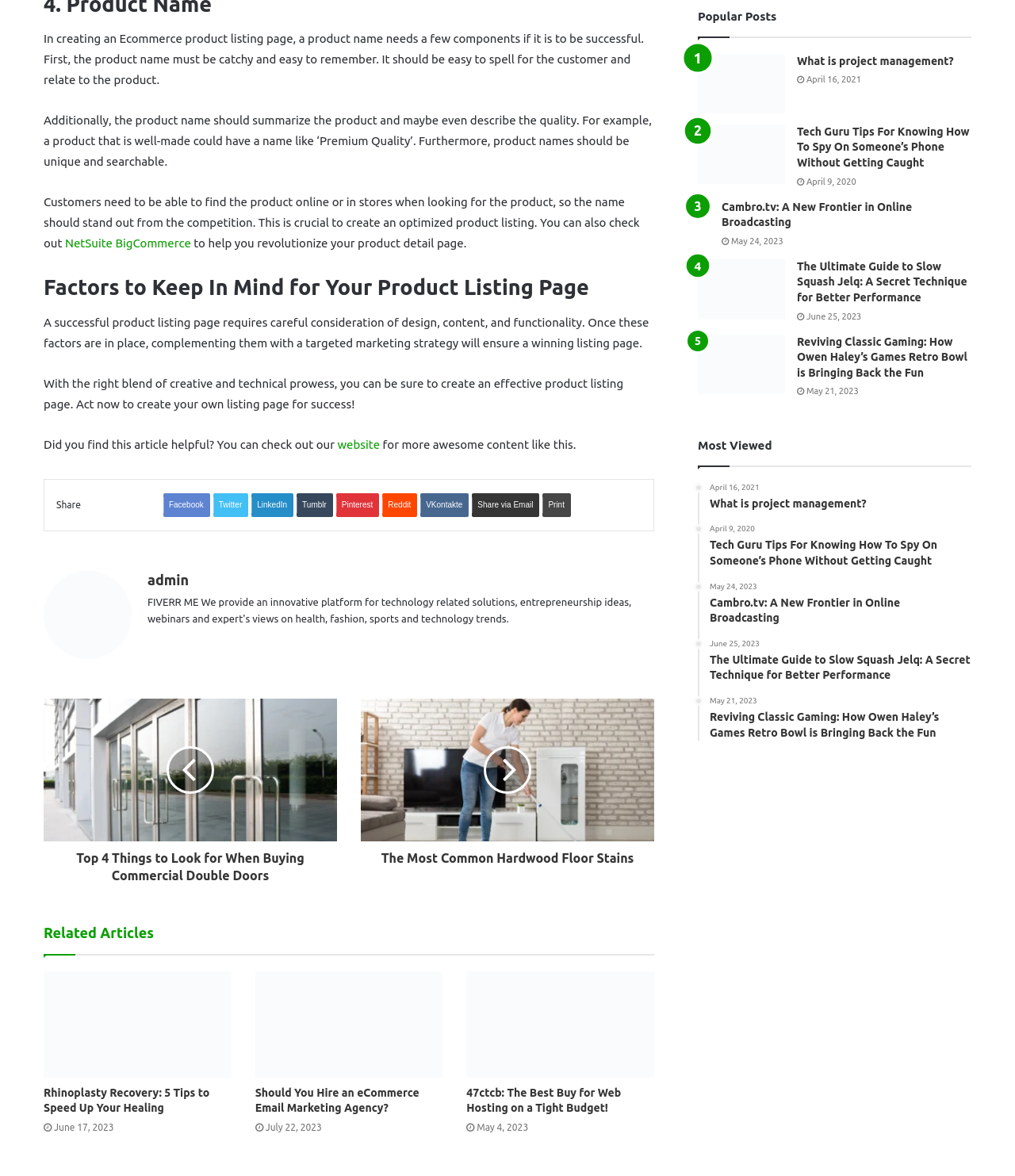Find the bounding box coordinates of the clickable area required to complete the following action: "Click on the 'NetSuite BigCommerce' link".

[0.064, 0.201, 0.188, 0.213]